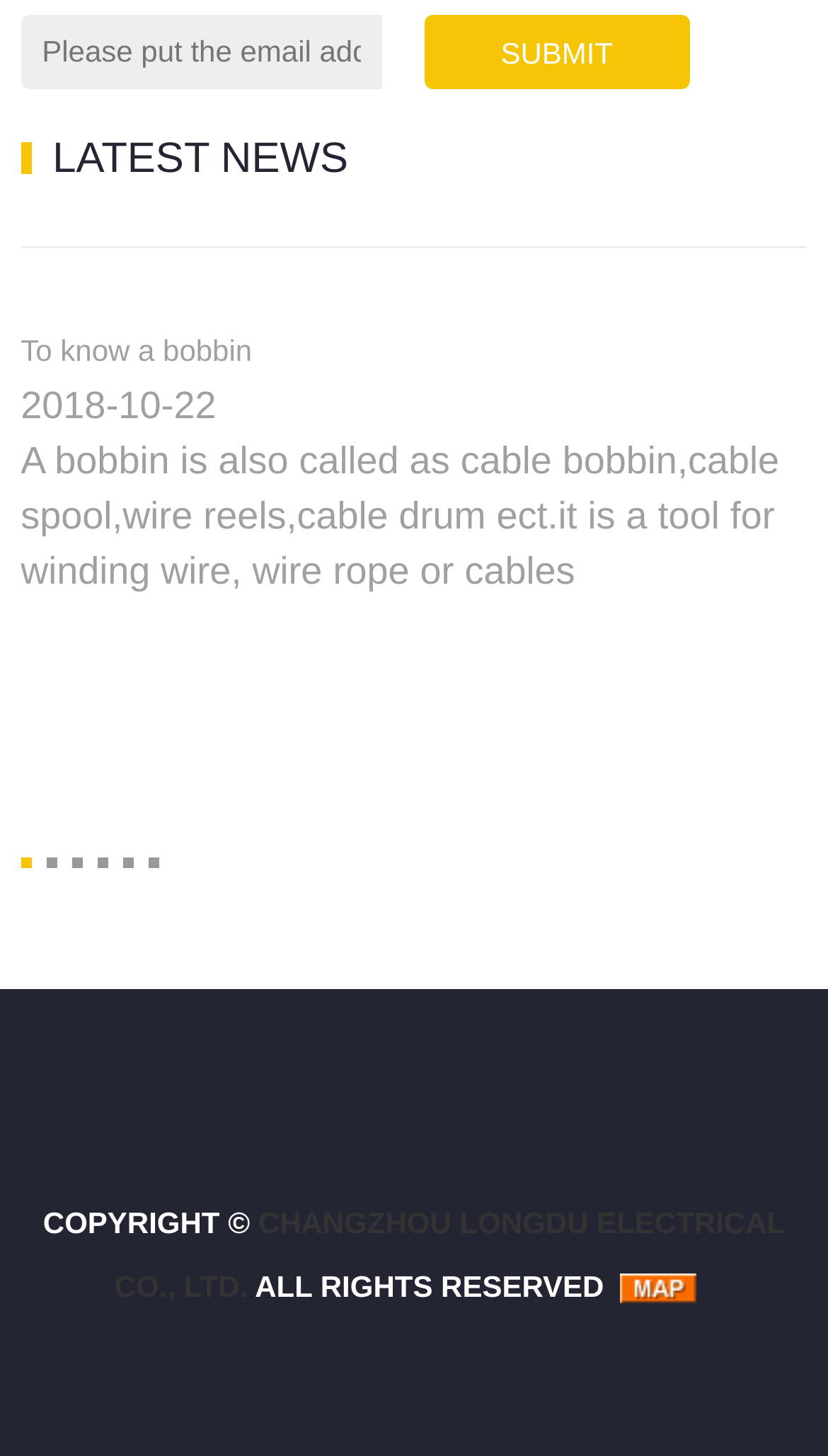Identify the bounding box coordinates for the UI element described as follows: value="Submit". Use the format (top-left x, top-left y, bottom-right x, bottom-right y) and ensure all values are floating point numbers between 0 and 1.

[0.512, 0.01, 0.833, 0.061]